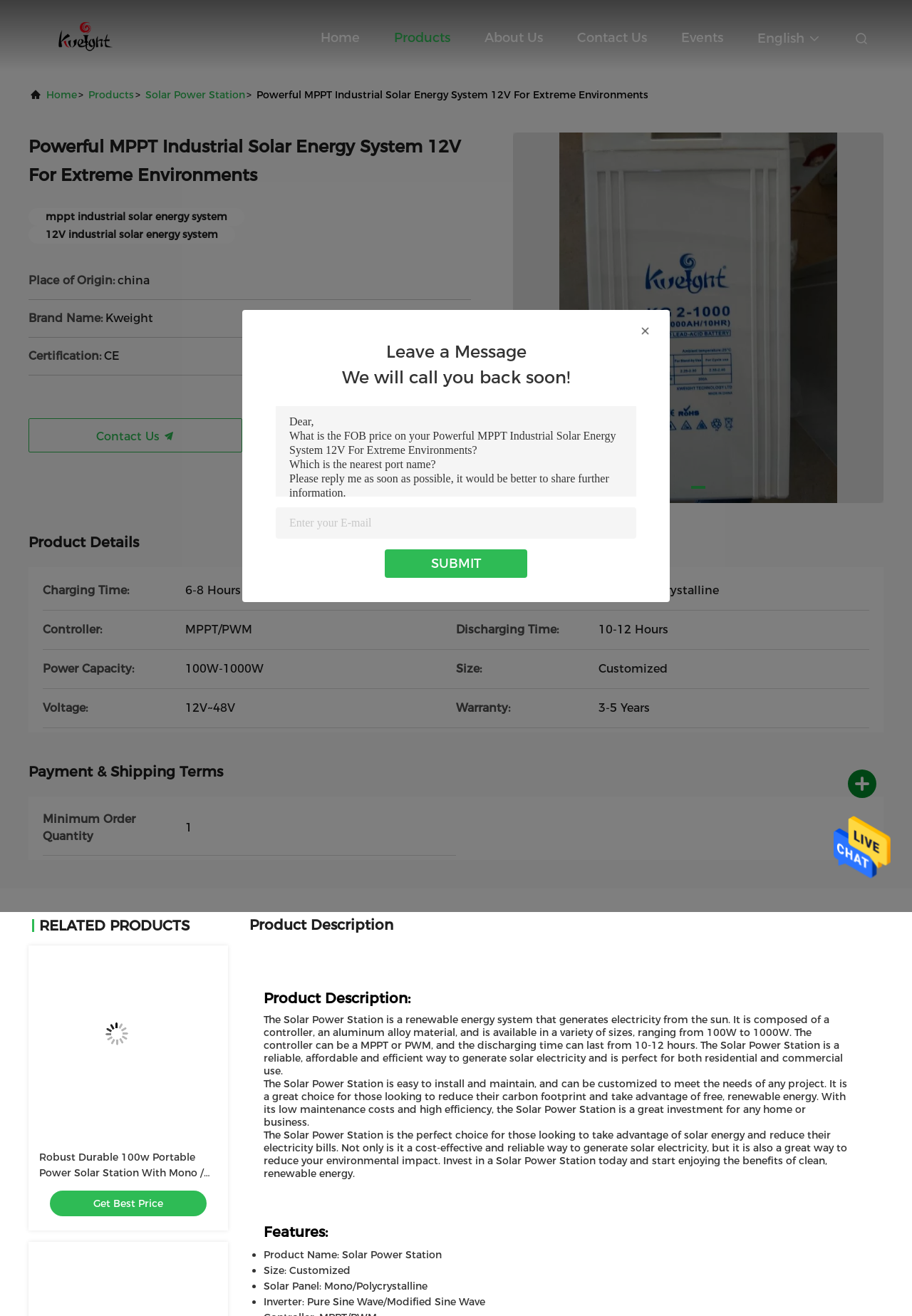Please mark the bounding box coordinates of the area that should be clicked to carry out the instruction: "Enter your inquiry details in the text box".

[0.302, 0.309, 0.698, 0.377]